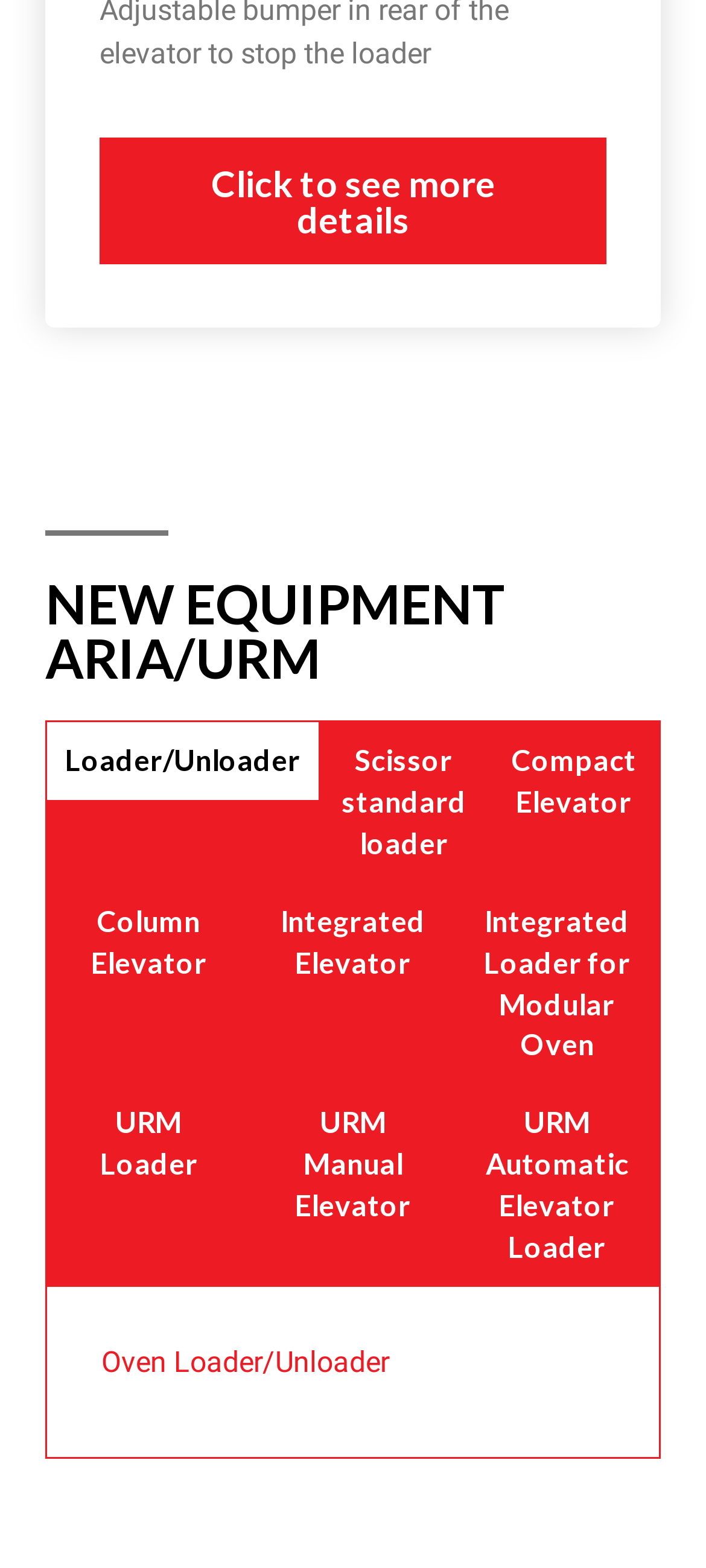Answer the following inquiry with a single word or phrase:
What is the main category of equipment?

NEW EQUIPMENT ARIA/URM